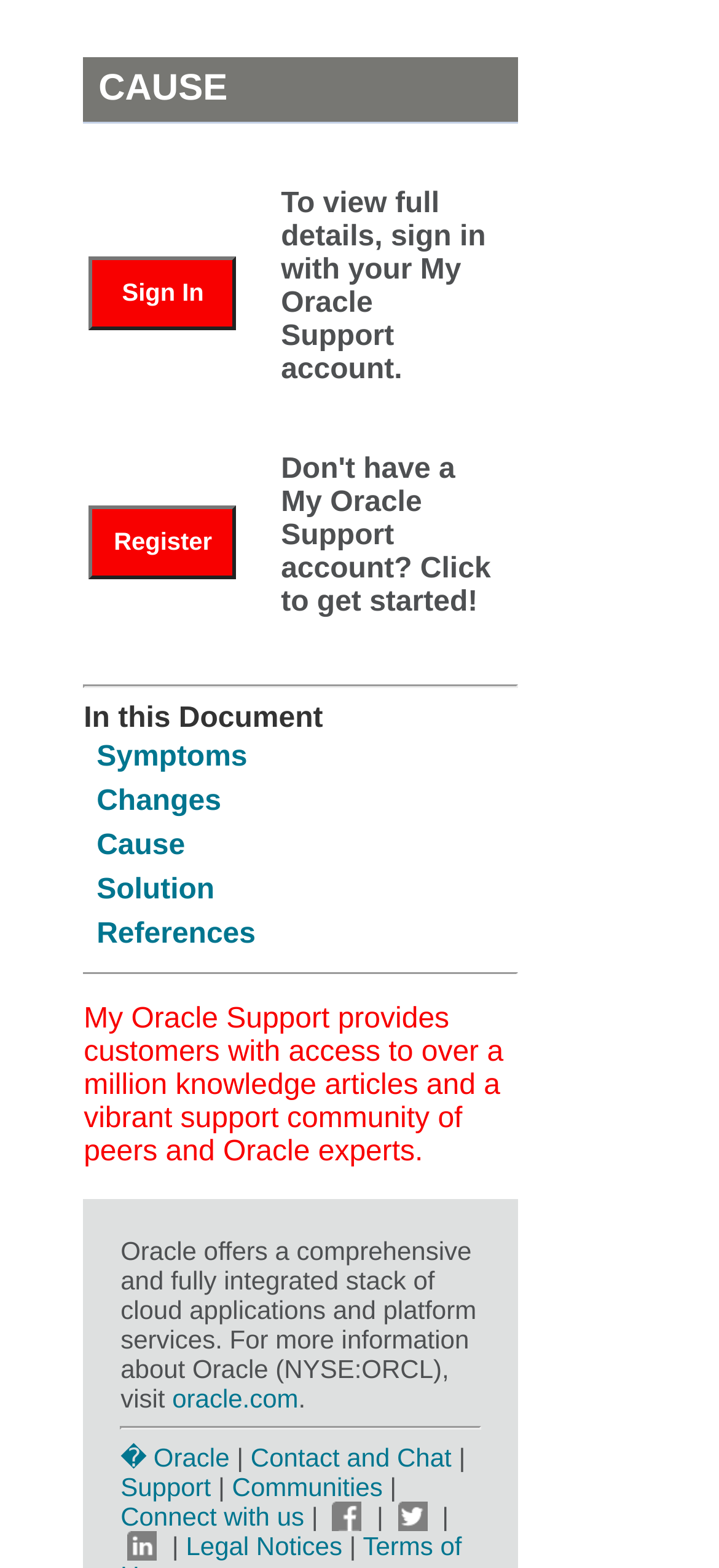What is the orientation of the separator element with ID 32? Using the information from the screenshot, answer with a single word or phrase.

Horizontal